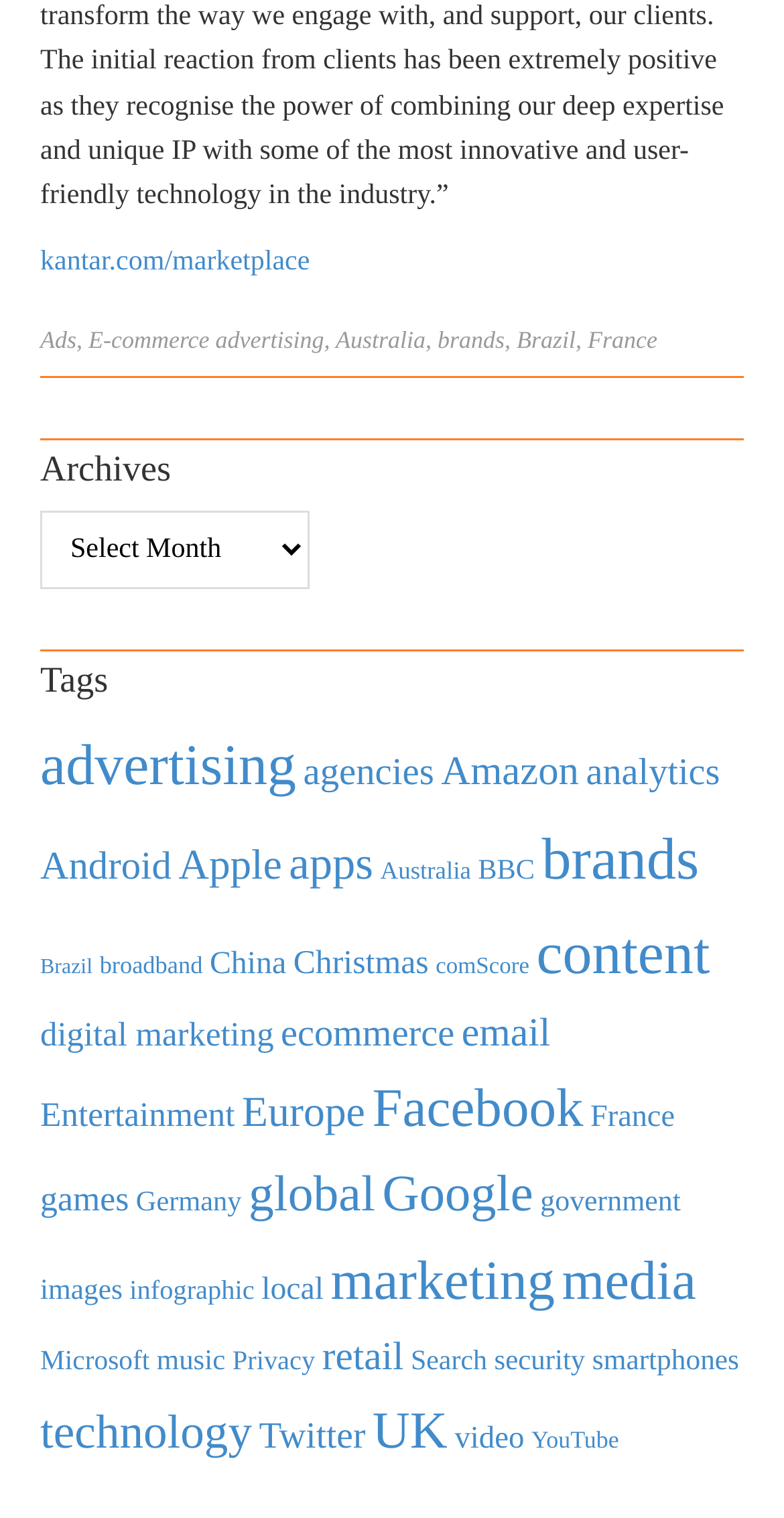Give a succinct answer to this question in a single word or phrase: 
What is the category that comes after 'ecommerce' in the list?

email